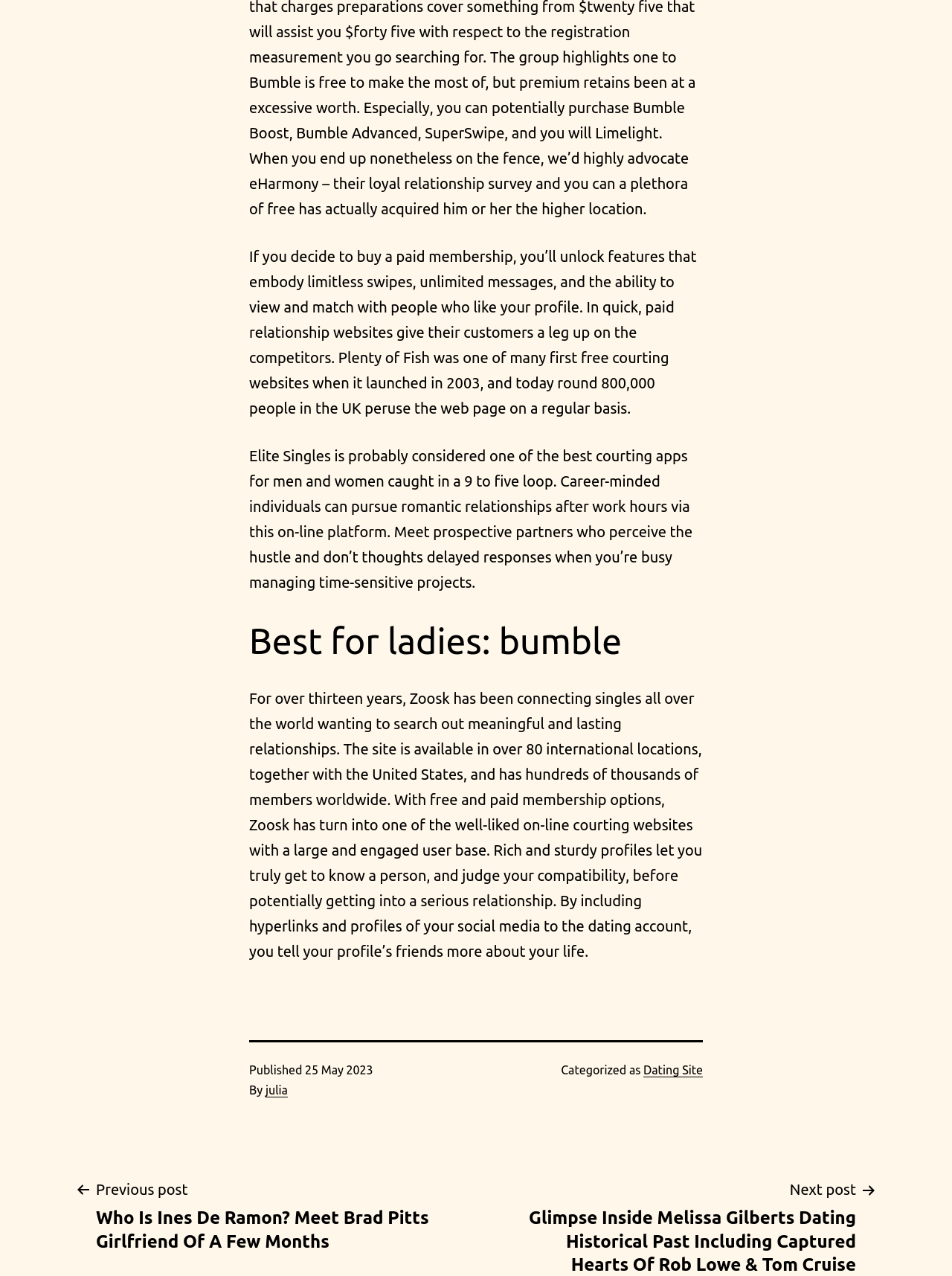Respond to the following query with just one word or a short phrase: 
Who is the author of this article?

Julia